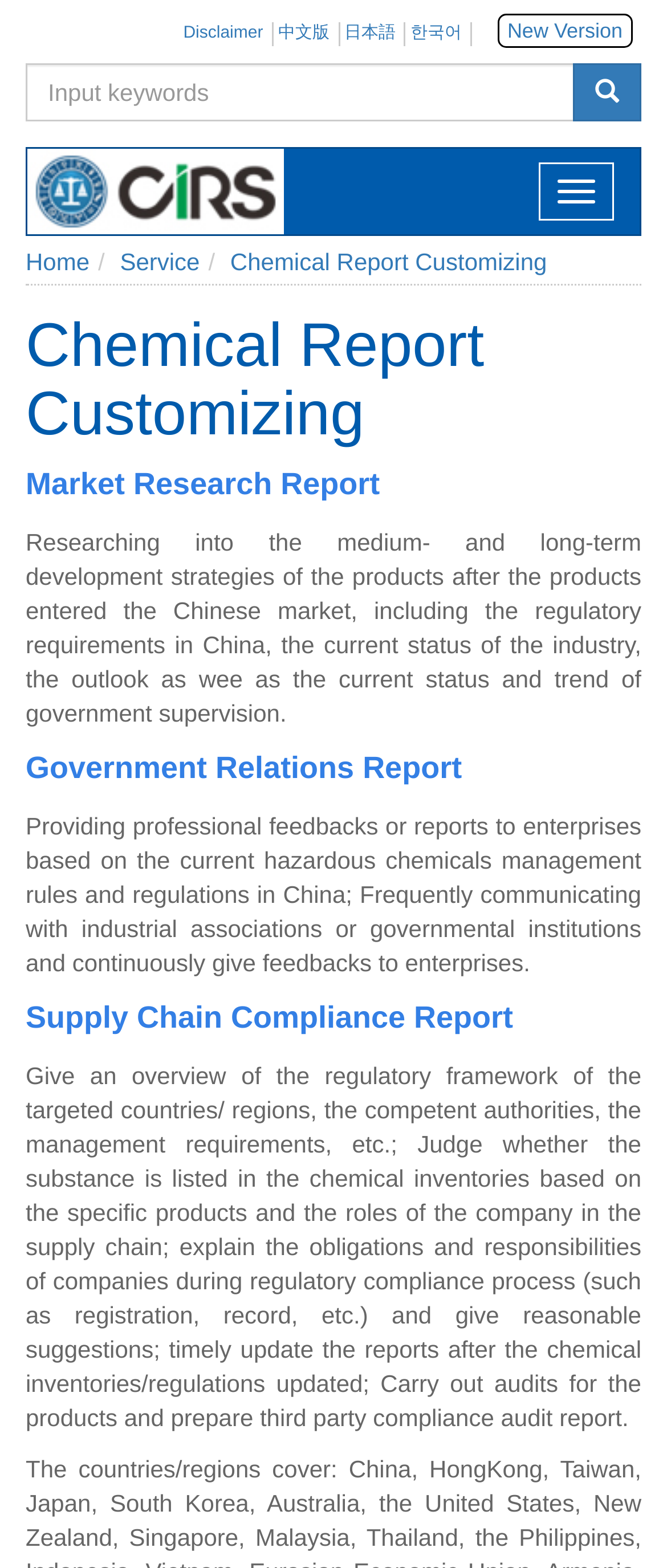How many types of reports are mentioned on the webpage?
Give a one-word or short phrase answer based on the image.

Three